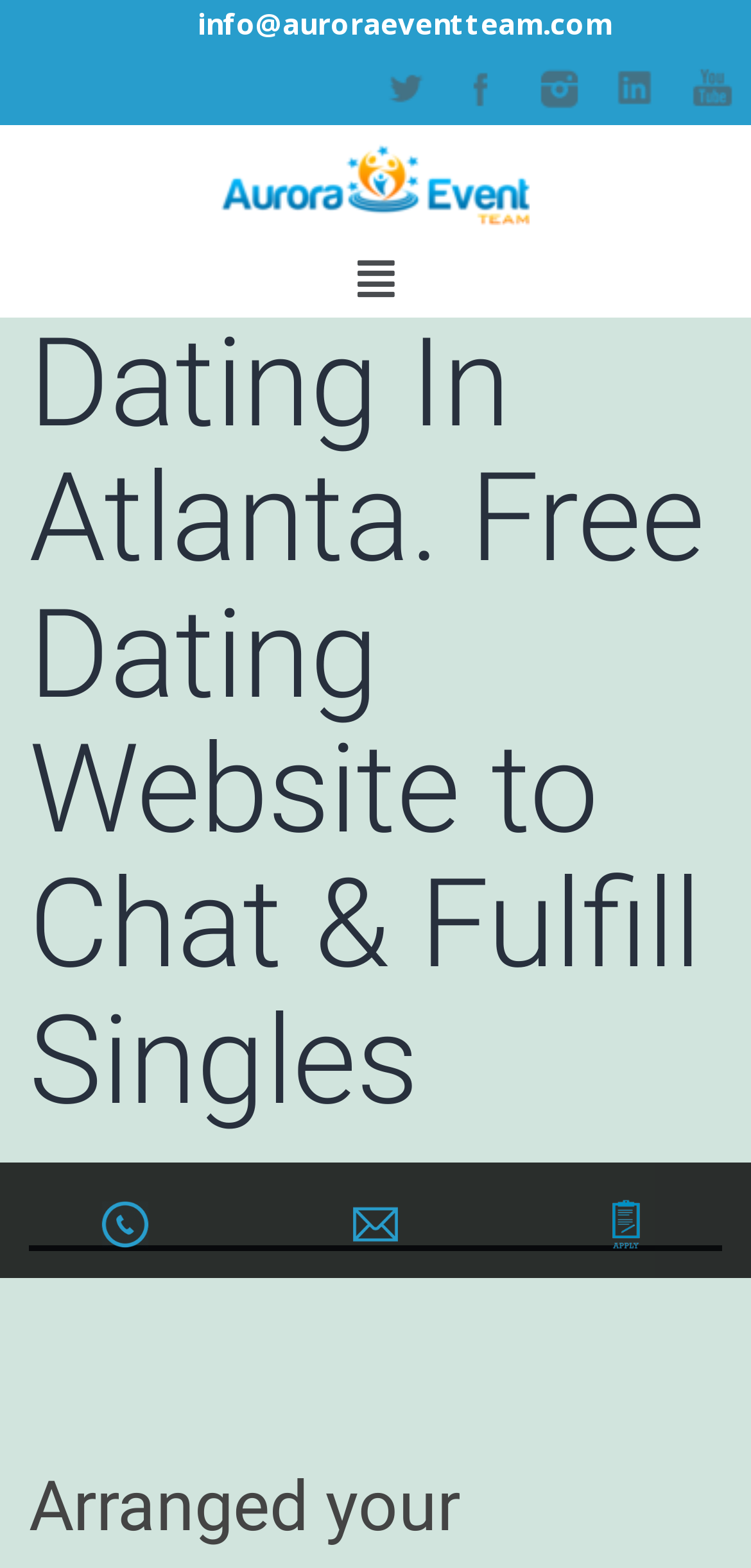Utilize the information from the image to answer the question in detail:
What is the purpose of the webpage?

I analyzed the content of the webpage and found that it is related to dating in Atlanta, which suggests that the purpose of the webpage is to provide a platform for people to chat and fulfill singles in Atlanta.